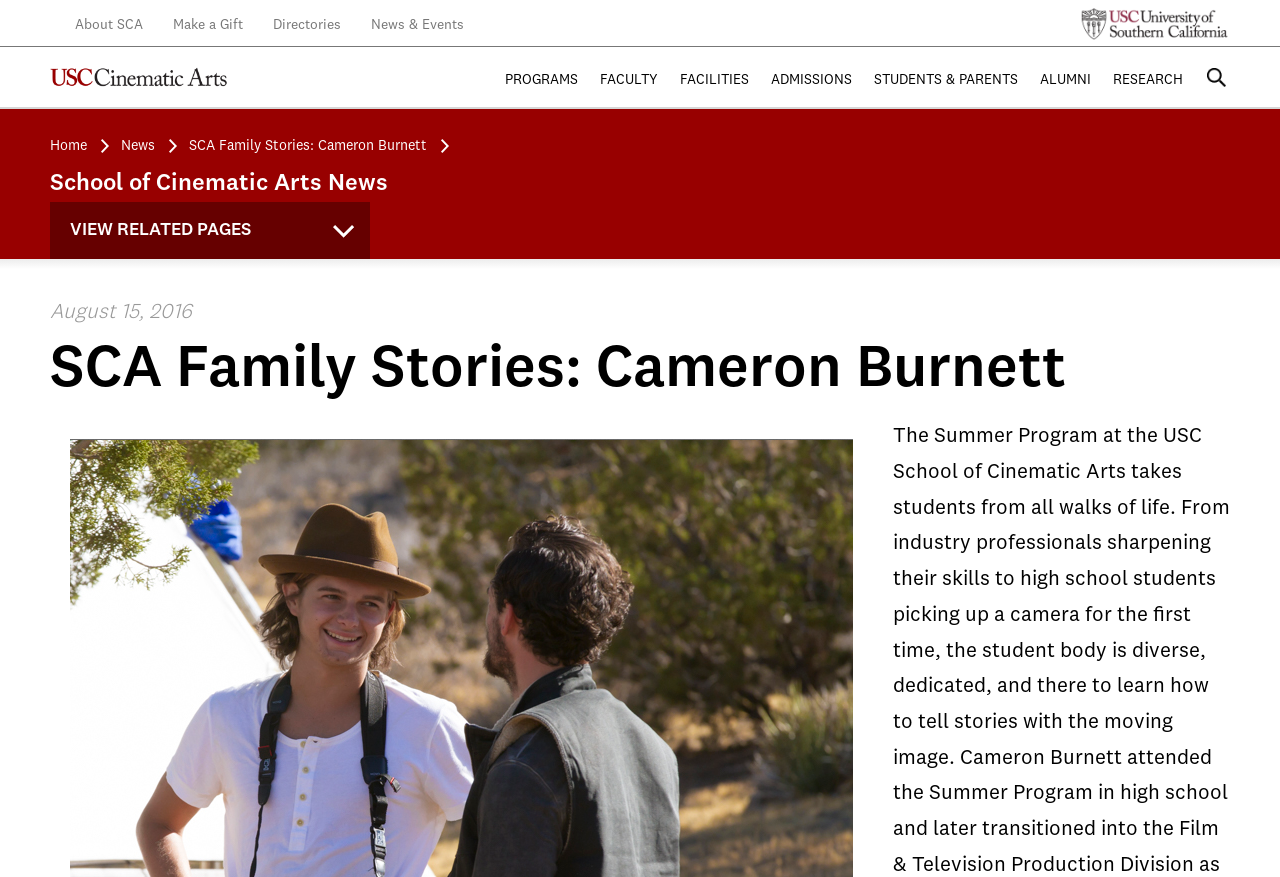Utilize the information from the image to answer the question in detail:
What is the purpose of the 'Make a Gift' link?

I found the answer by looking at the link 'Make a Gift' which is located at the top of the webpage, and assuming that it is for making a donation to the School of Cinematic Arts.